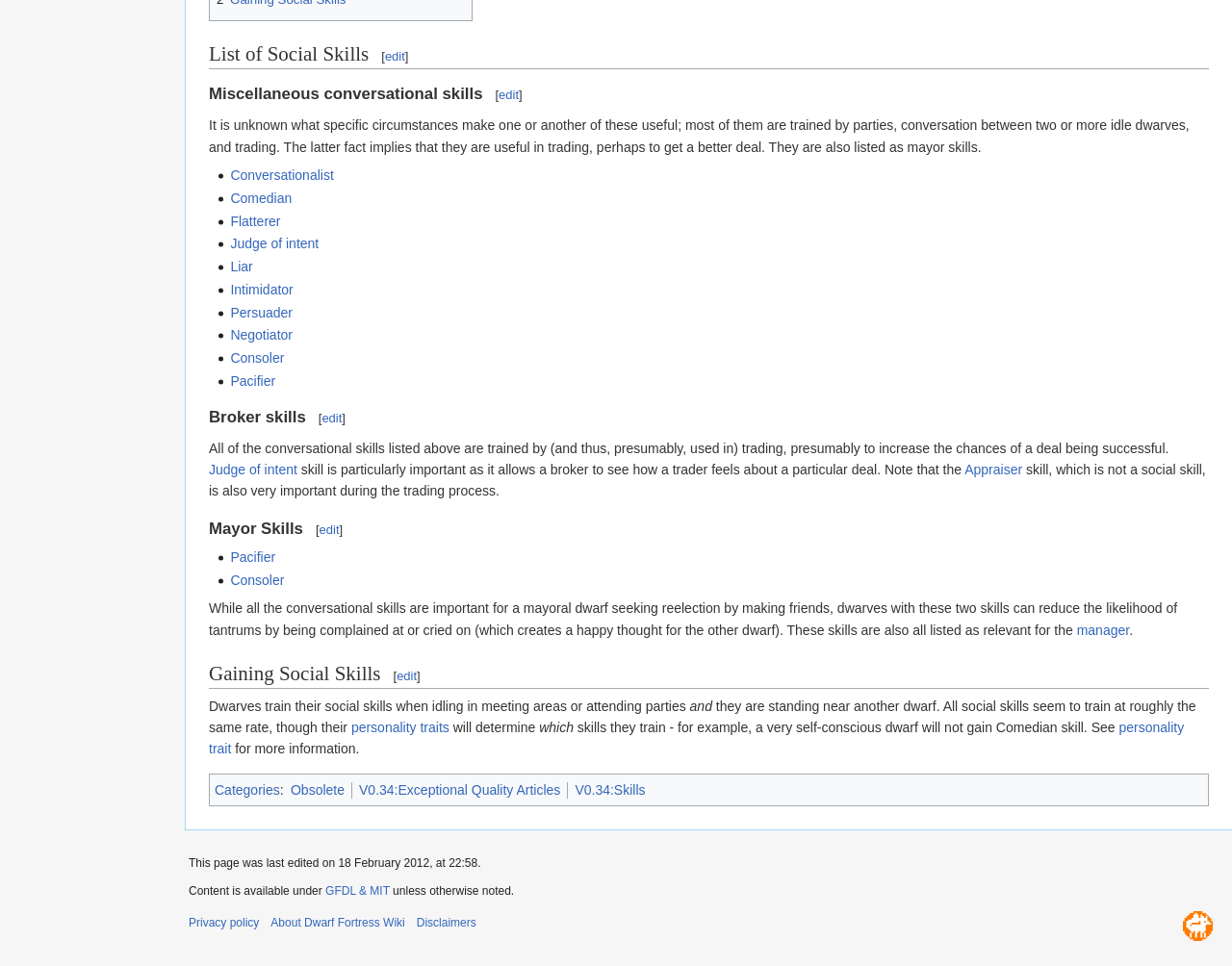Locate the bounding box of the UI element based on this description: "Privacy policy". Provide four float numbers between 0 and 1 as [left, top, right, bottom].

[0.153, 0.948, 0.21, 0.962]